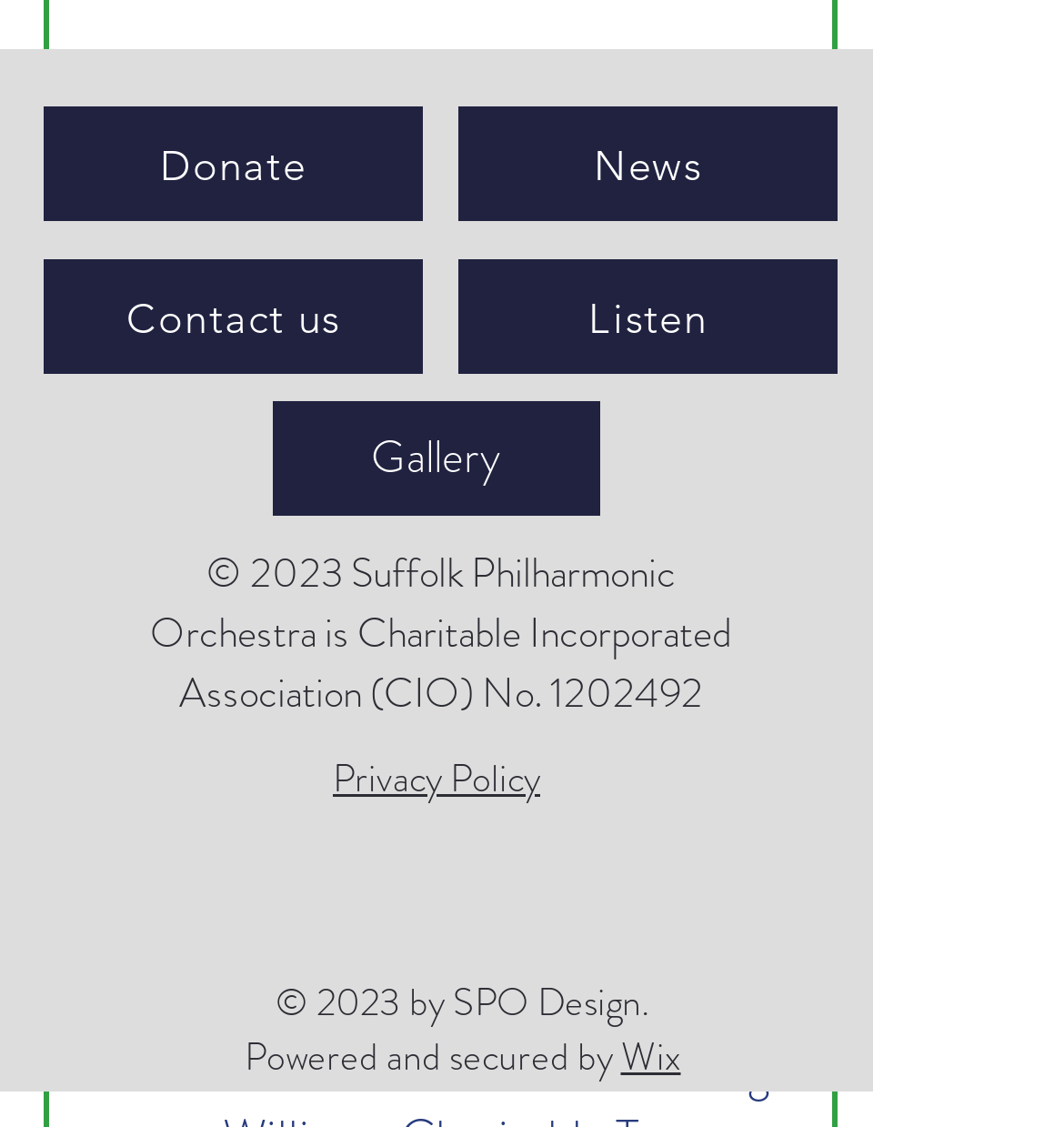Determine the bounding box coordinates of the clickable region to carry out the instruction: "Click Donate".

[0.041, 0.095, 0.397, 0.196]